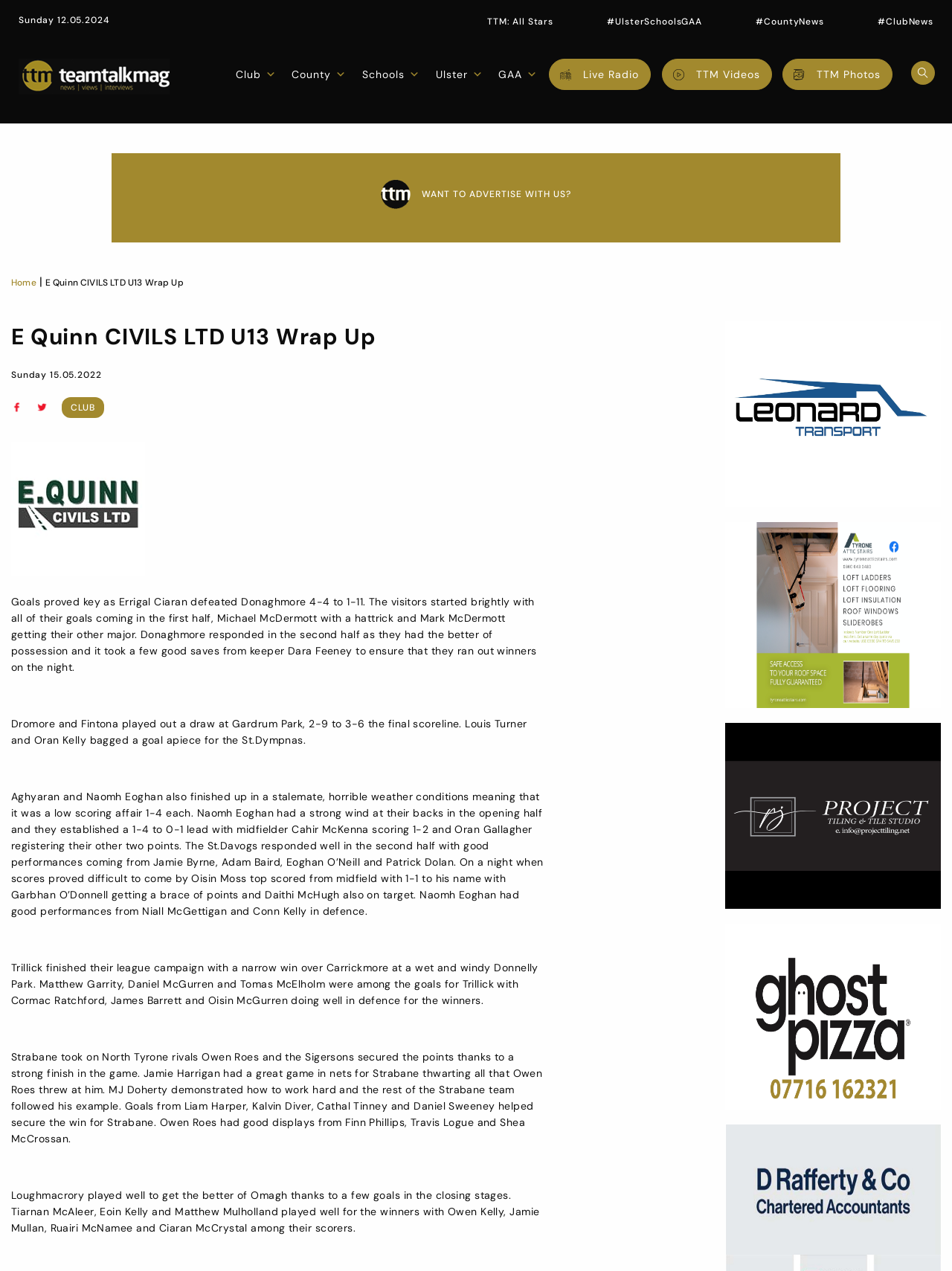Please find the bounding box coordinates of the element that you should click to achieve the following instruction: "Read more about 'Ziegler Doors Debuts New Line Of Garage Doors At PCBC San Francisco'". The coordinates should be presented as four float numbers between 0 and 1: [left, top, right, bottom].

None